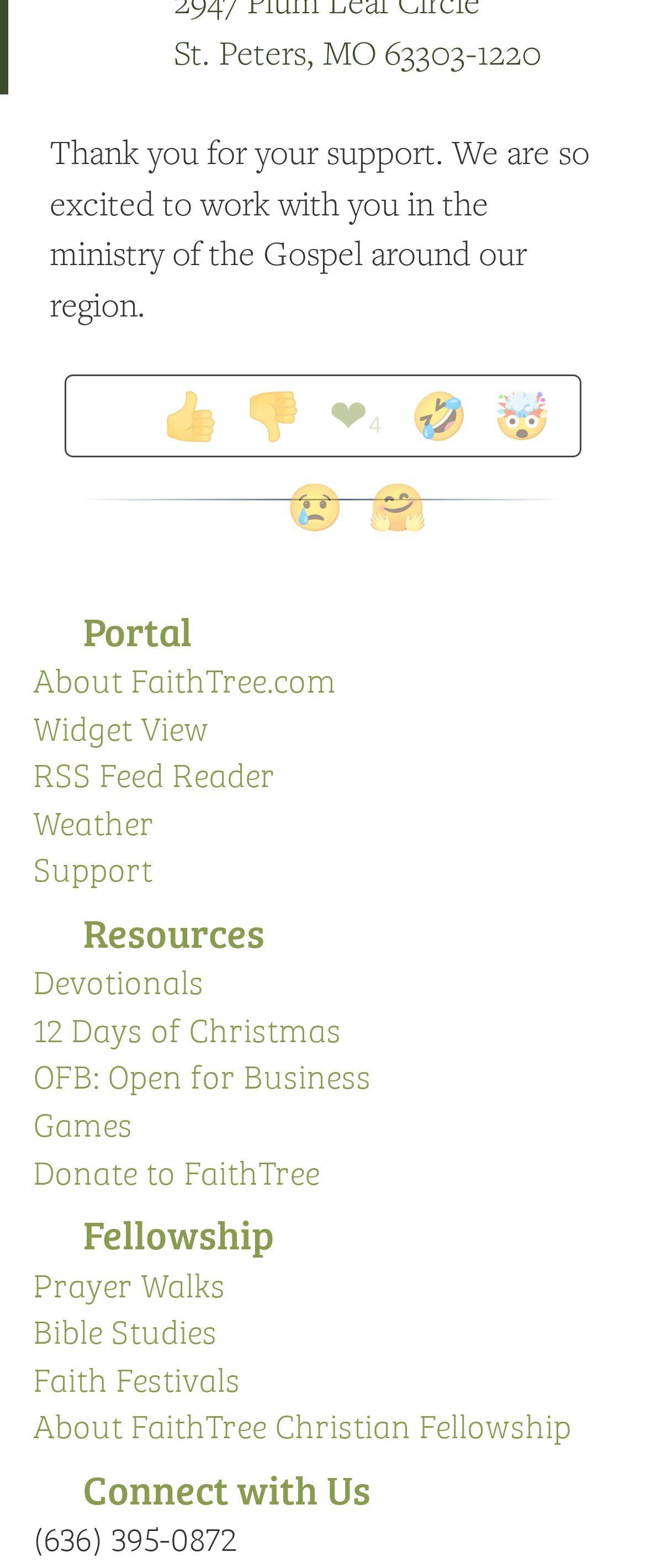Indicate the bounding box coordinates of the clickable region to achieve the following instruction: "Read the Devotionals."

[0.051, 0.61, 0.315, 0.641]